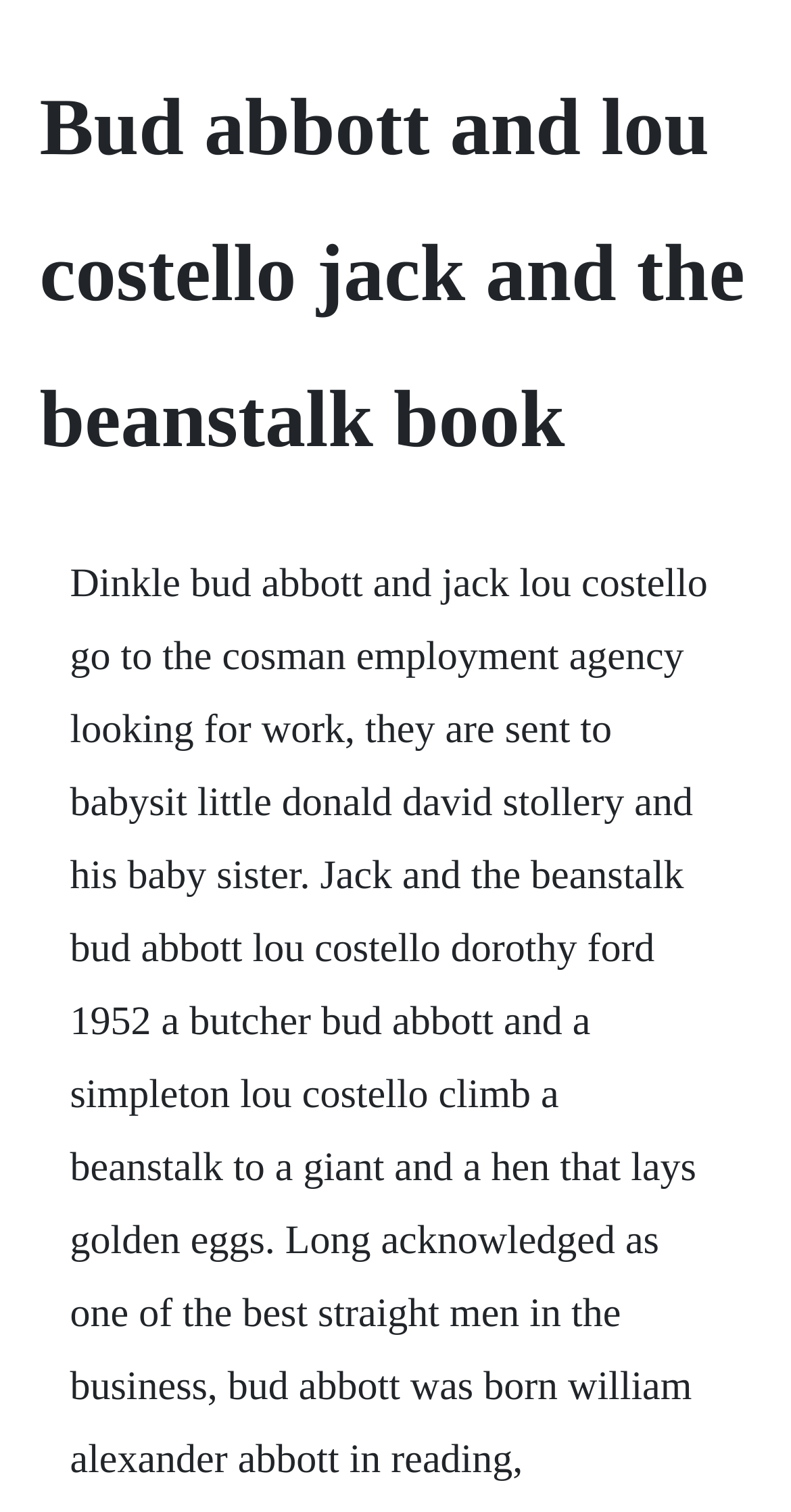Can you extract the primary headline text from the webpage?

Bud abbott and lou costello jack and the beanstalk book